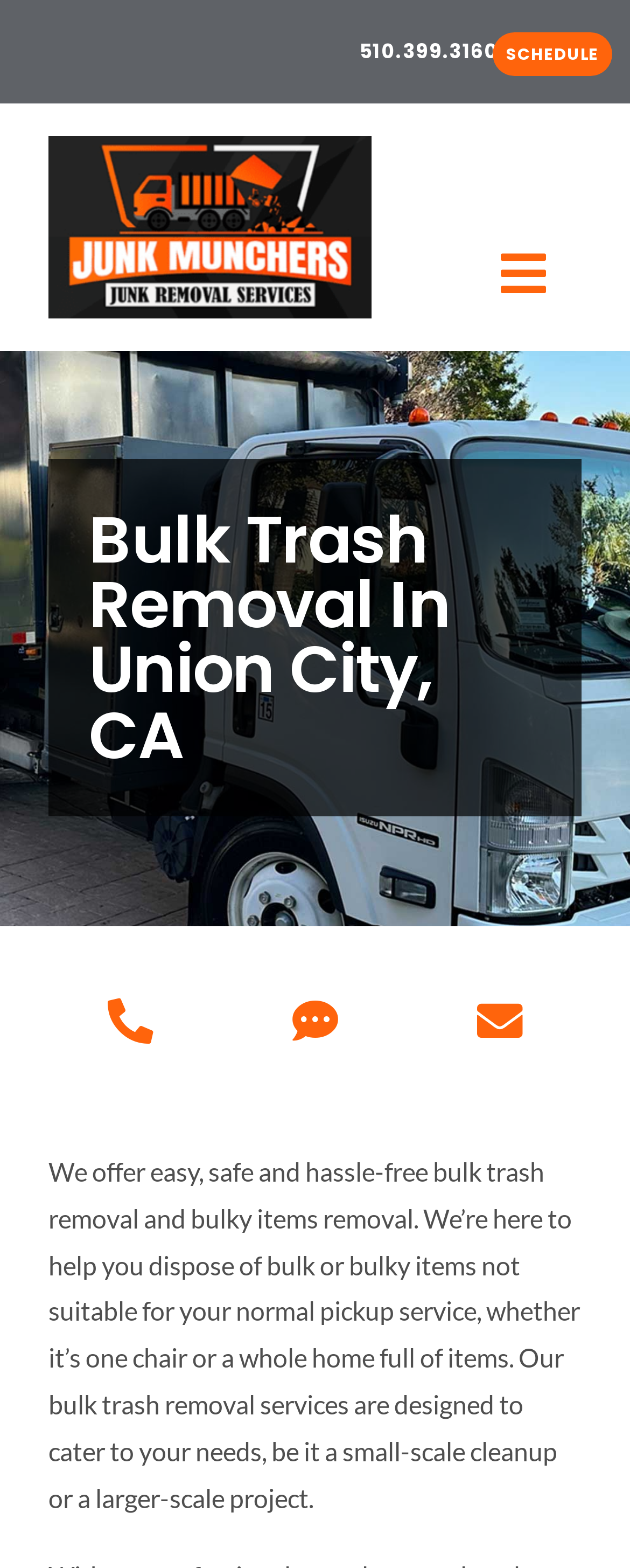Determine the bounding box coordinates of the area to click in order to meet this instruction: "Open the main menu".

[0.738, 0.146, 0.923, 0.203]